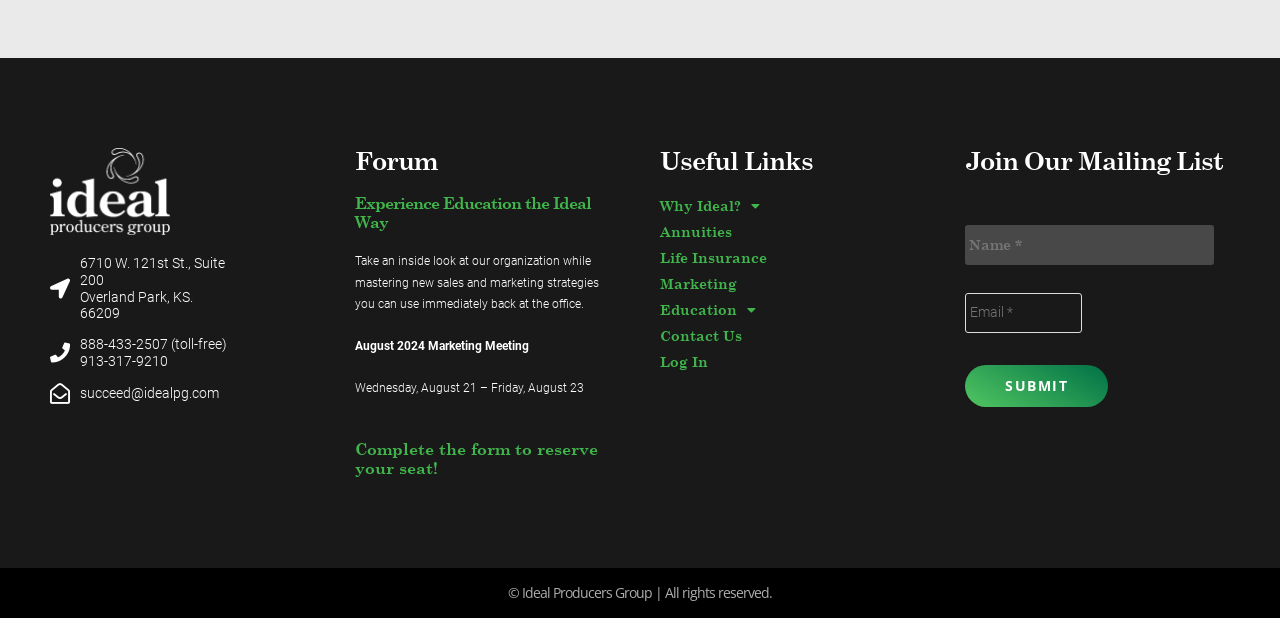Predict the bounding box of the UI element based on this description: "Life Insurance".

[0.508, 0.396, 0.723, 0.438]